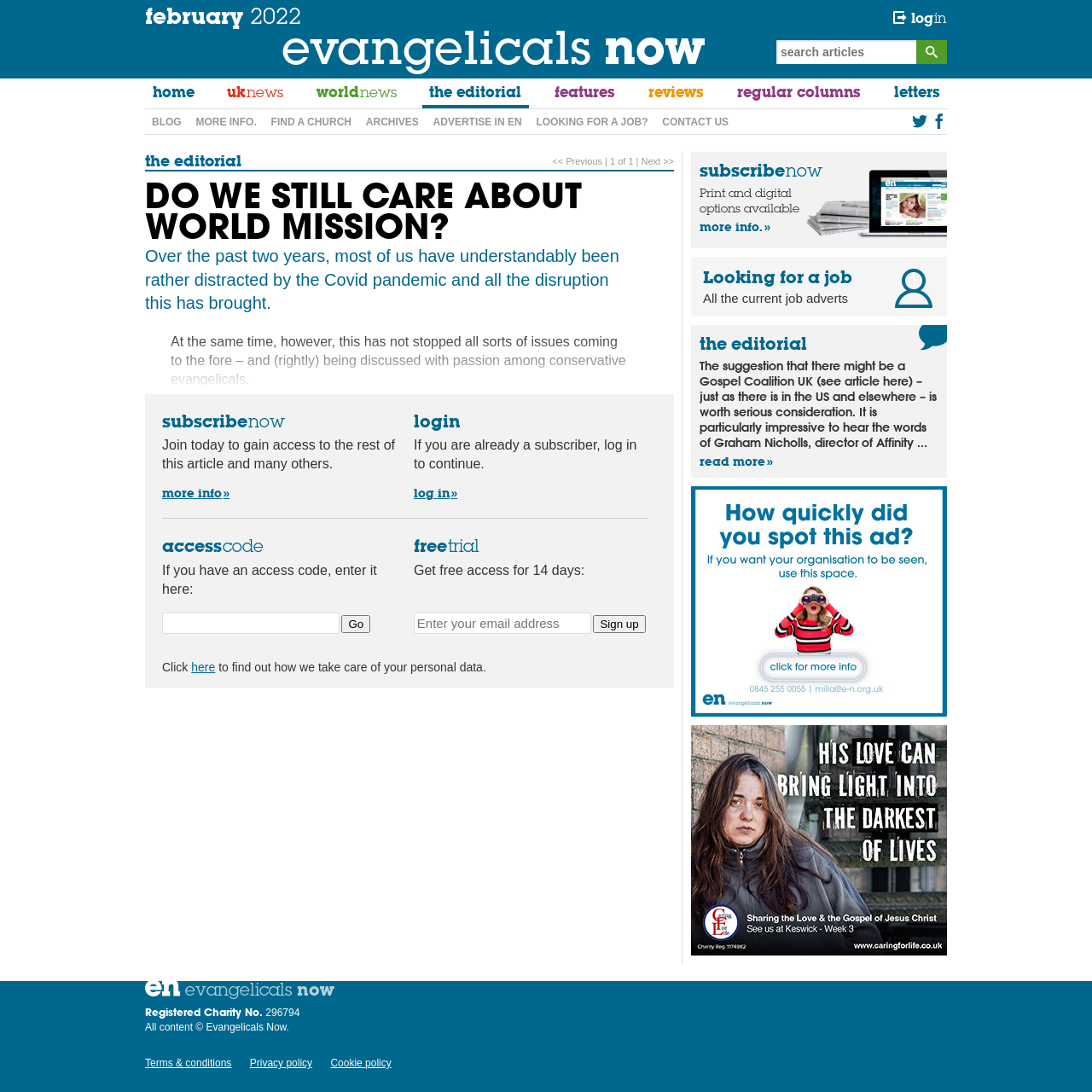Provide a one-word or short-phrase answer to the question:
What is the topic of the article?

World Mission